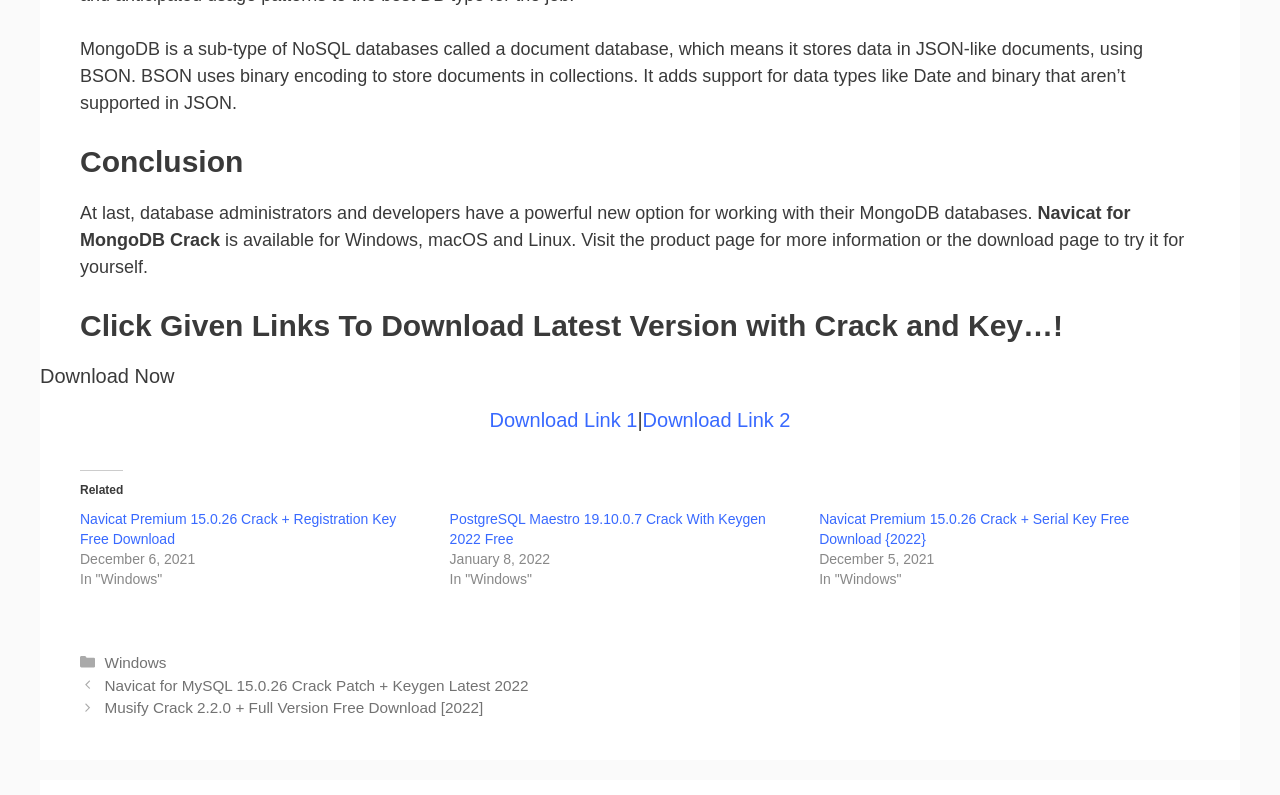Please provide the bounding box coordinates for the element that needs to be clicked to perform the following instruction: "Check related post". The coordinates should be given as four float numbers between 0 and 1, i.e., [left, top, right, bottom].

[0.062, 0.643, 0.31, 0.688]